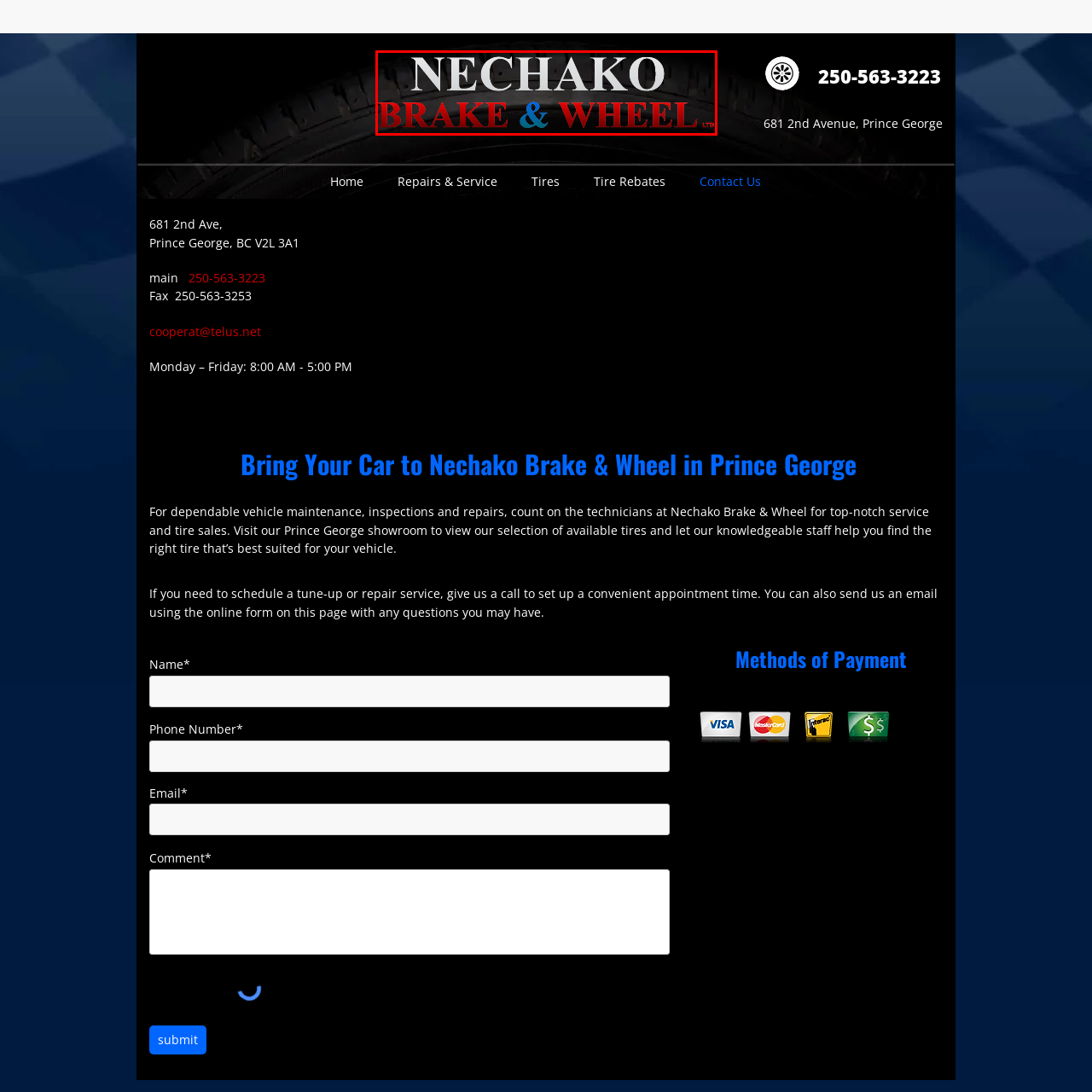Direct your attention to the section outlined in red and answer the following question with a single word or brief phrase: 
What type of services does Nechako Brake & Wheel Ltd specialize in?

vehicle maintenance and tire services